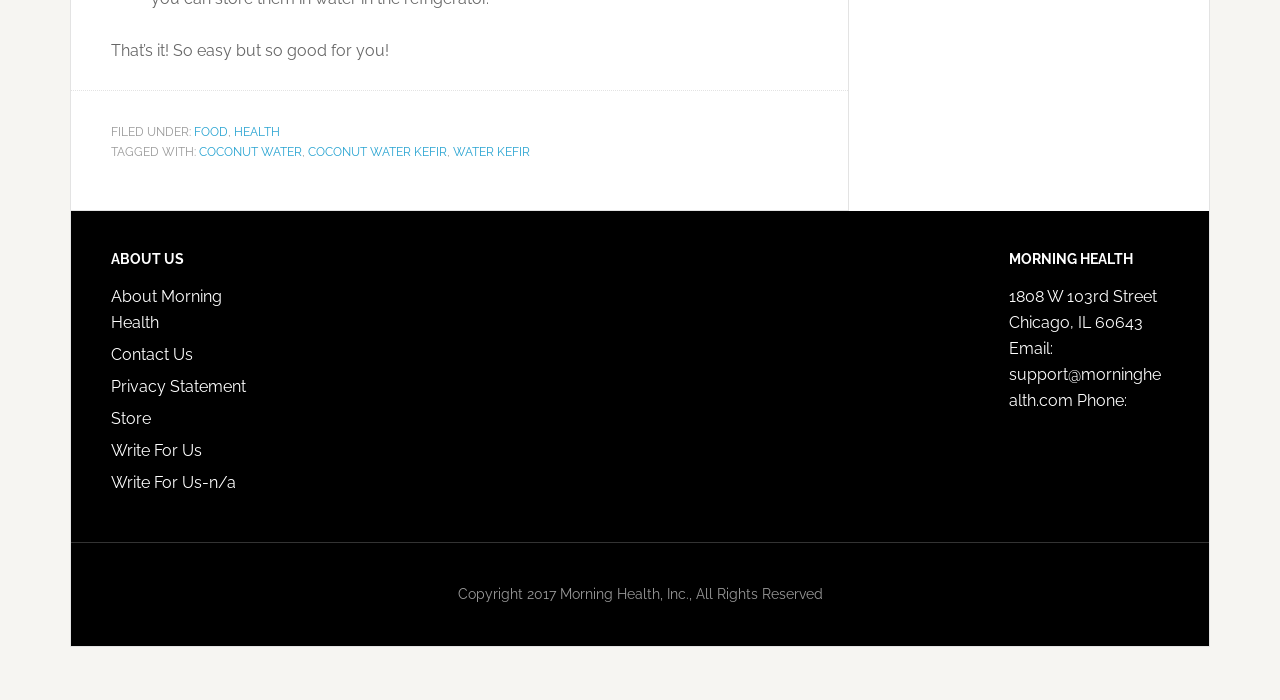Determine the bounding box for the described HTML element: "Food". Ensure the coordinates are four float numbers between 0 and 1 in the format [left, top, right, bottom].

[0.152, 0.179, 0.178, 0.199]